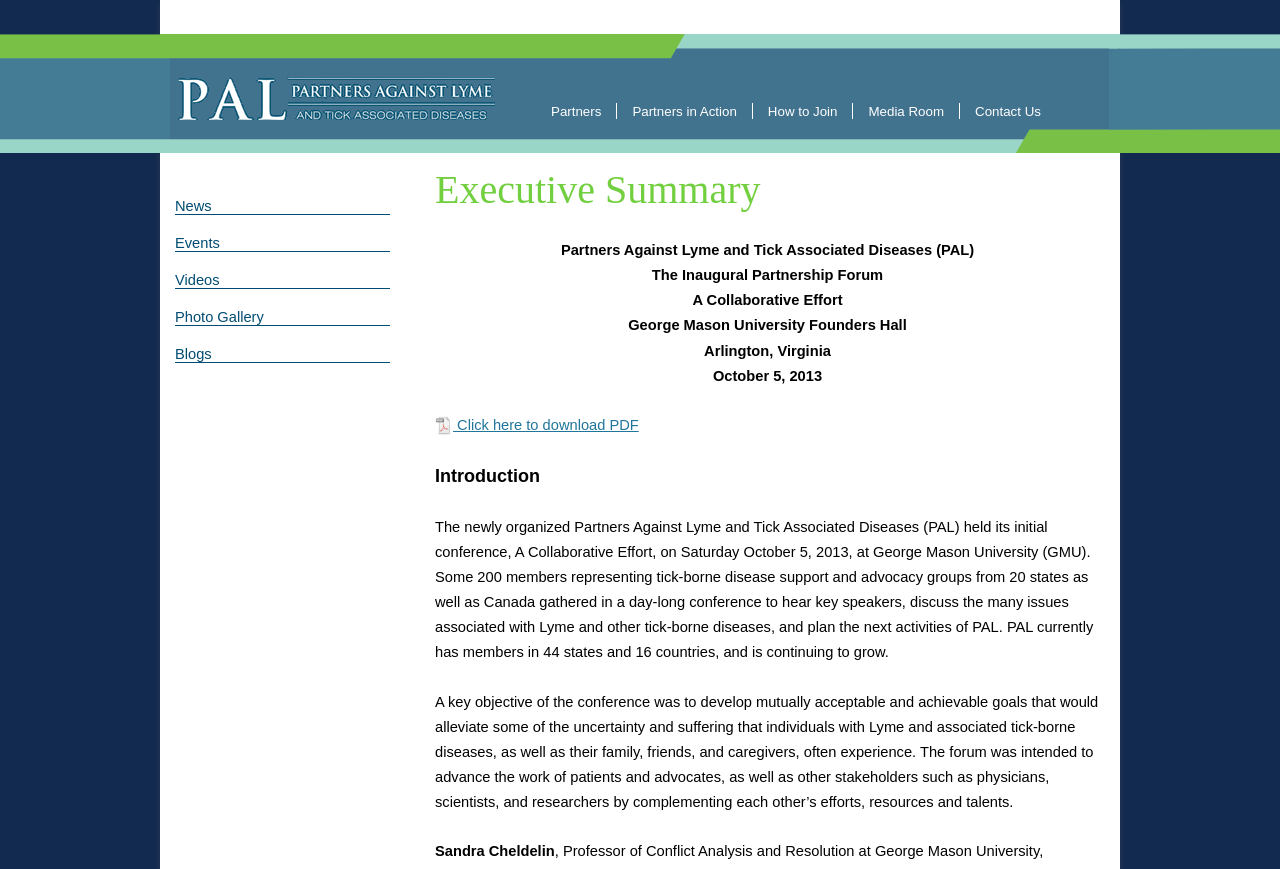Identify the bounding box coordinates of the section that should be clicked to achieve the task described: "Read the Executive Summary".

[0.34, 0.191, 0.859, 0.246]